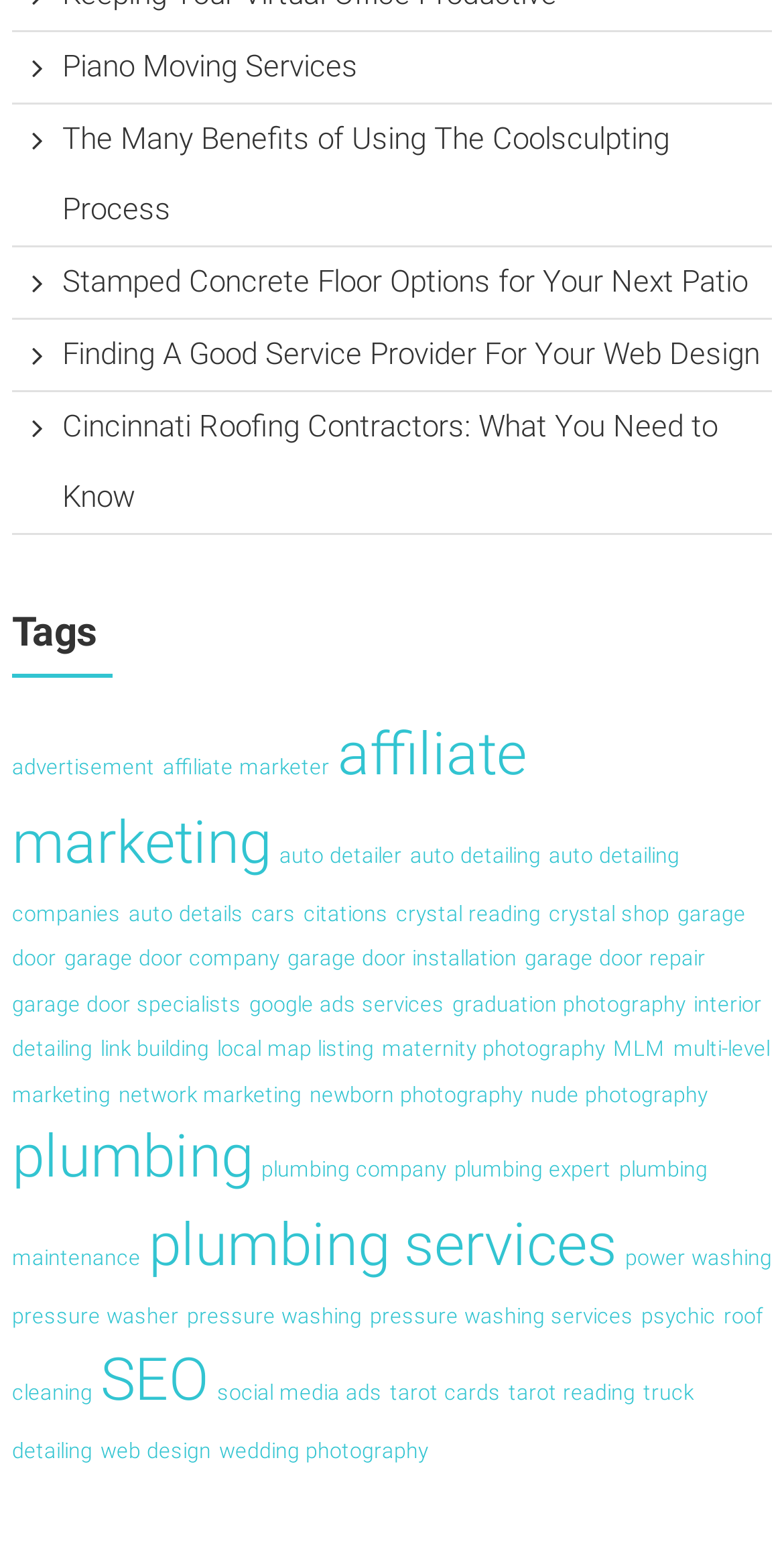Show the bounding box coordinates of the element that should be clicked to complete the task: "Discover 'web design'".

[0.128, 0.921, 0.269, 0.938]